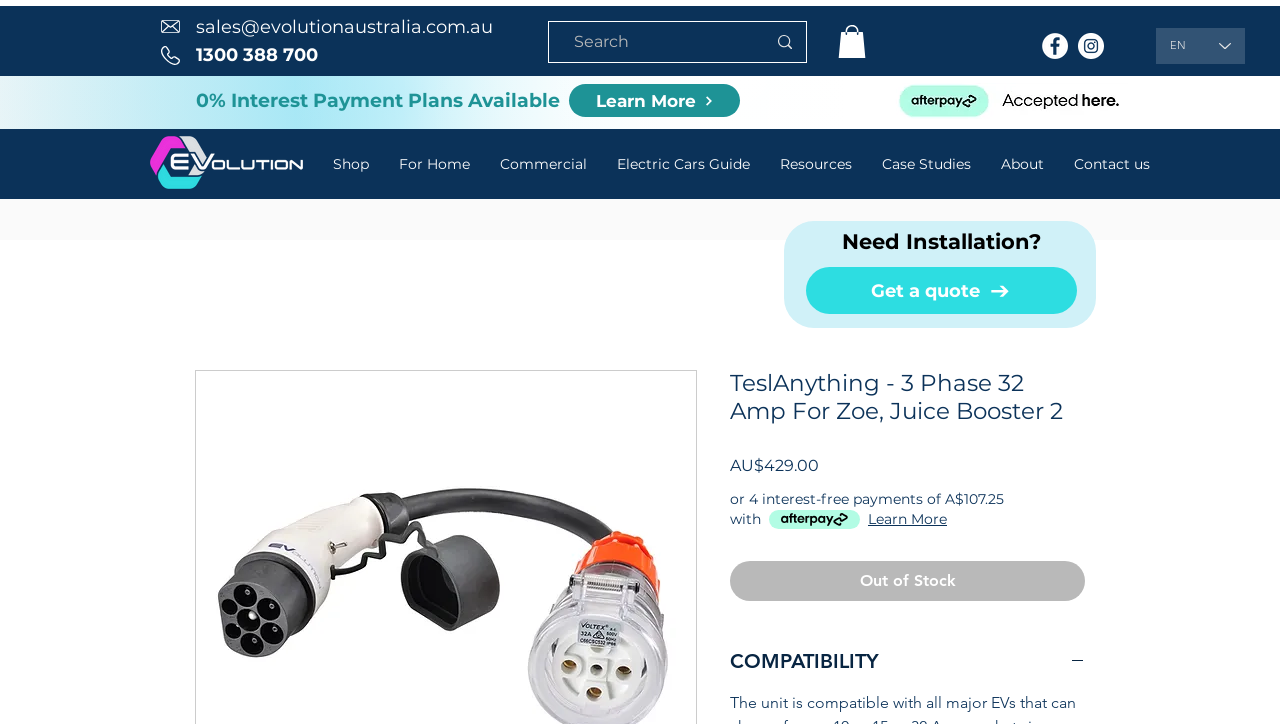What is the text on the button to learn more about the product?
Give a one-word or short-phrase answer derived from the screenshot.

Learn More